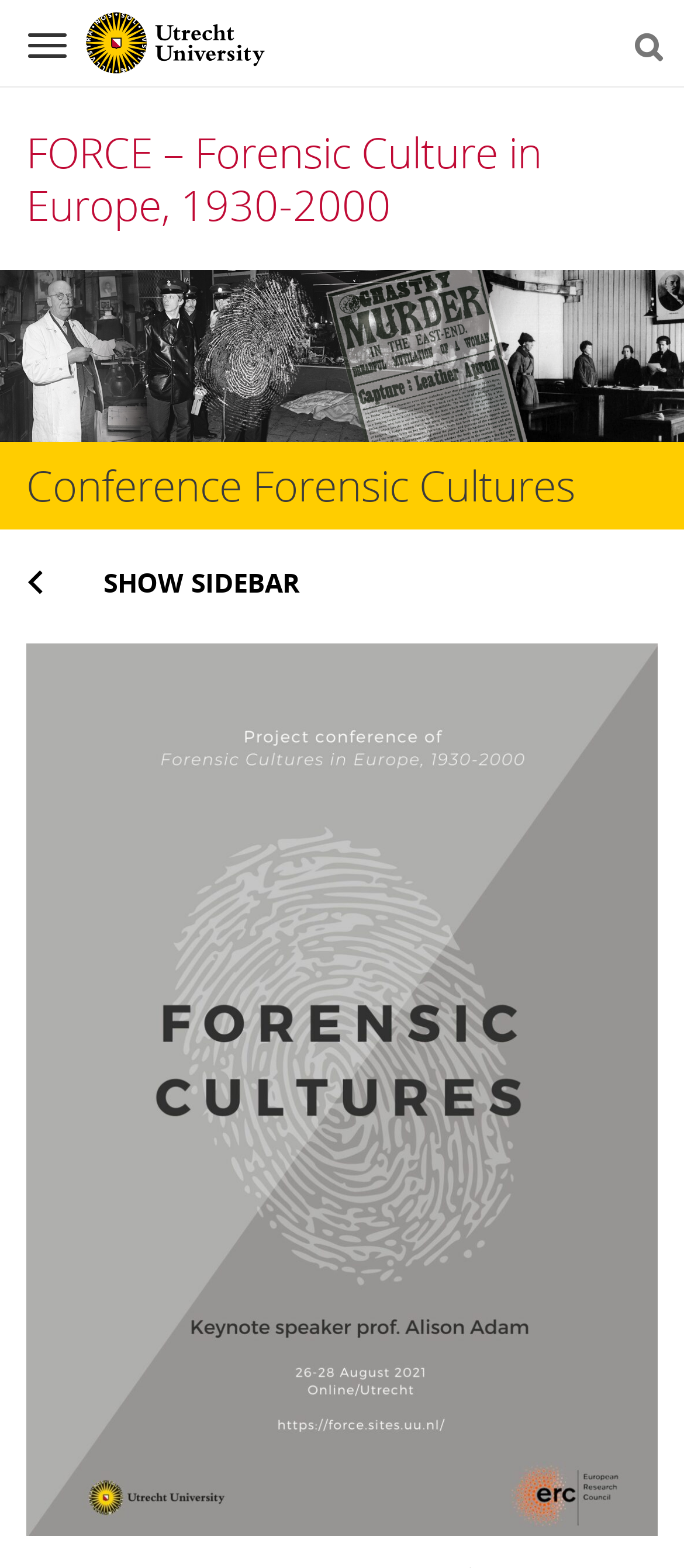What is the logo on the top left? Please answer the question using a single word or phrase based on the image.

Utrecht University